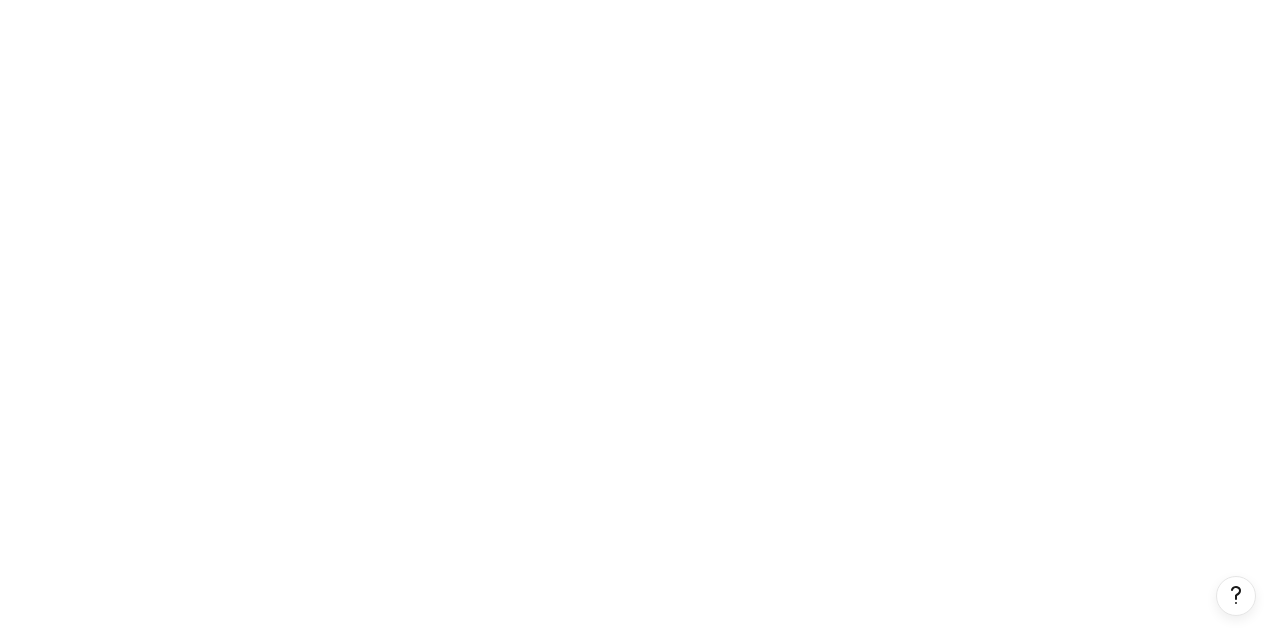Based on the element description aria-label="Help, opens dialogs", identify the bounding box coordinates for the UI element. The coordinates should be in the format (top-left x, top-left y, bottom-right x, bottom-right y) and within the 0 to 1 range.

[0.951, 0.9, 0.98, 0.962]